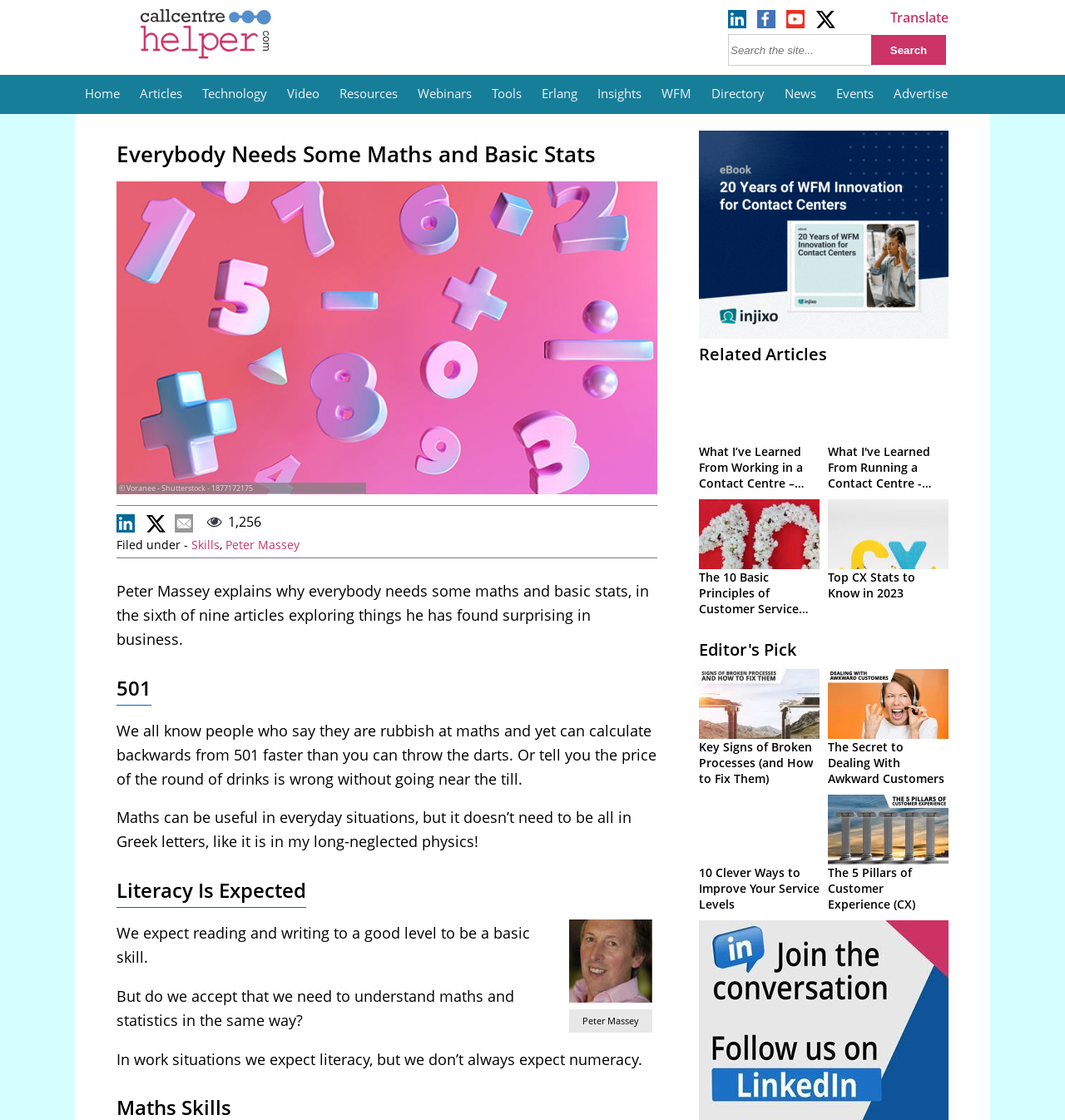What is the title of the related article?
Based on the visual, give a brief answer using one word or a short phrase.

What I've Learned - Chris Merricks